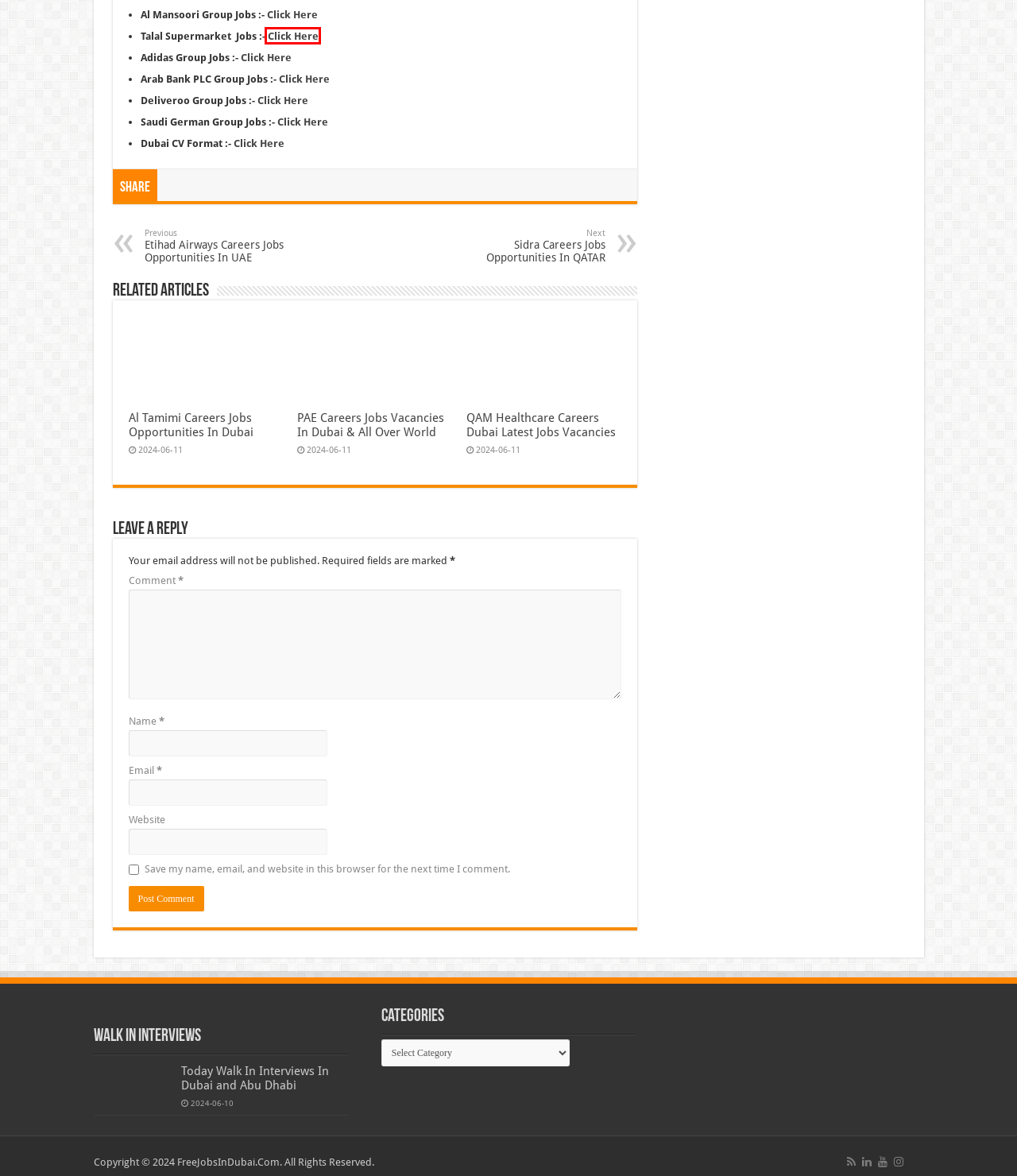You are presented with a screenshot of a webpage with a red bounding box. Select the webpage description that most closely matches the new webpage after clicking the element inside the red bounding box. The options are:
A. Arab Bank PLC Careers Jobs In Dubai - JobsInDubai
B. PAE Careers Jobs Vacancies In Dubai & All Over World -
C. Sidra Careers Jobs Opportunities In QATAR - JobsInDubai
D. Etihad Airways Careers Jobs Opportunities In UAE -
E. Talal Supermarket Careers Job In Dubai - JobsInDubai
F. Deliveroo Careers Jobs Opportunities In UAE - JobsInDubai
G. Saudi German Hospital | SGH Careers Jobs Opportunities -
H. Adidas UAE Careers Jobs Available Now -

E